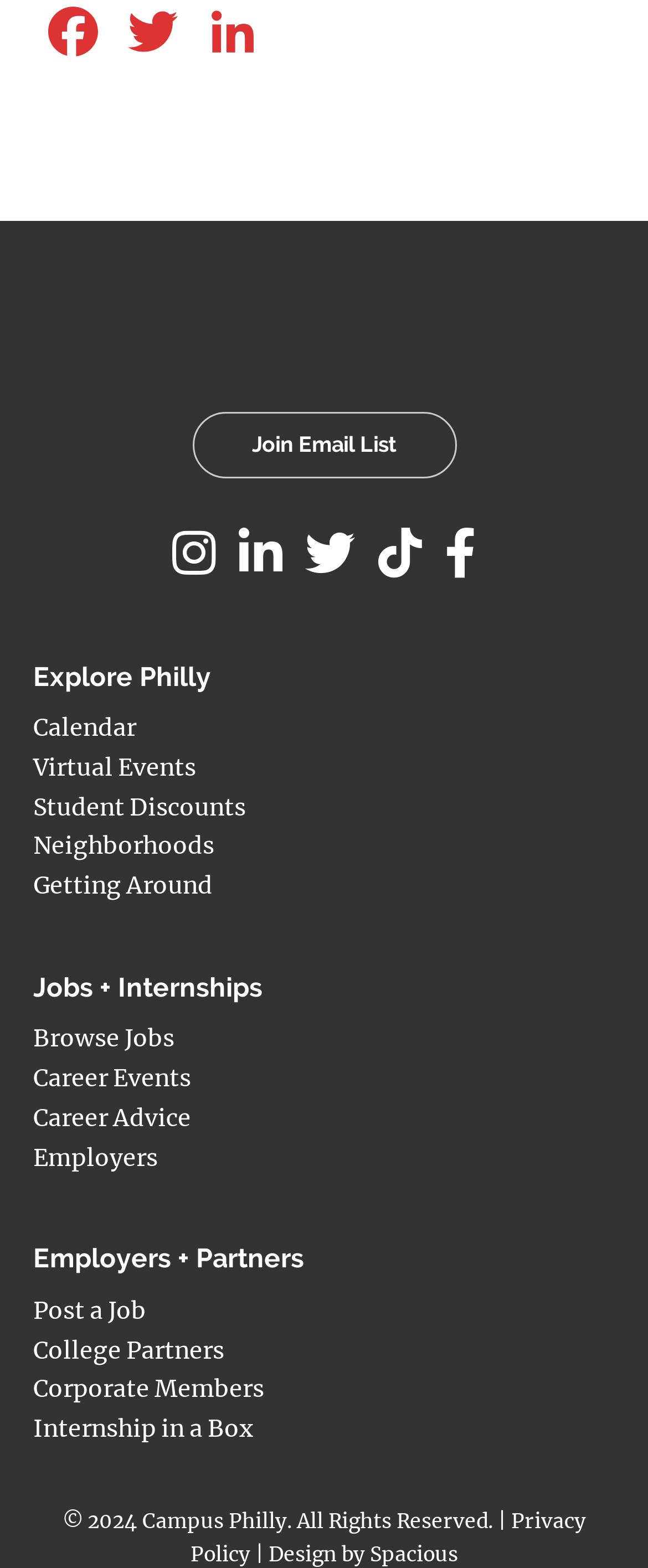Pinpoint the bounding box coordinates of the area that must be clicked to complete this instruction: "Get Student Discounts".

[0.051, 0.505, 0.379, 0.524]